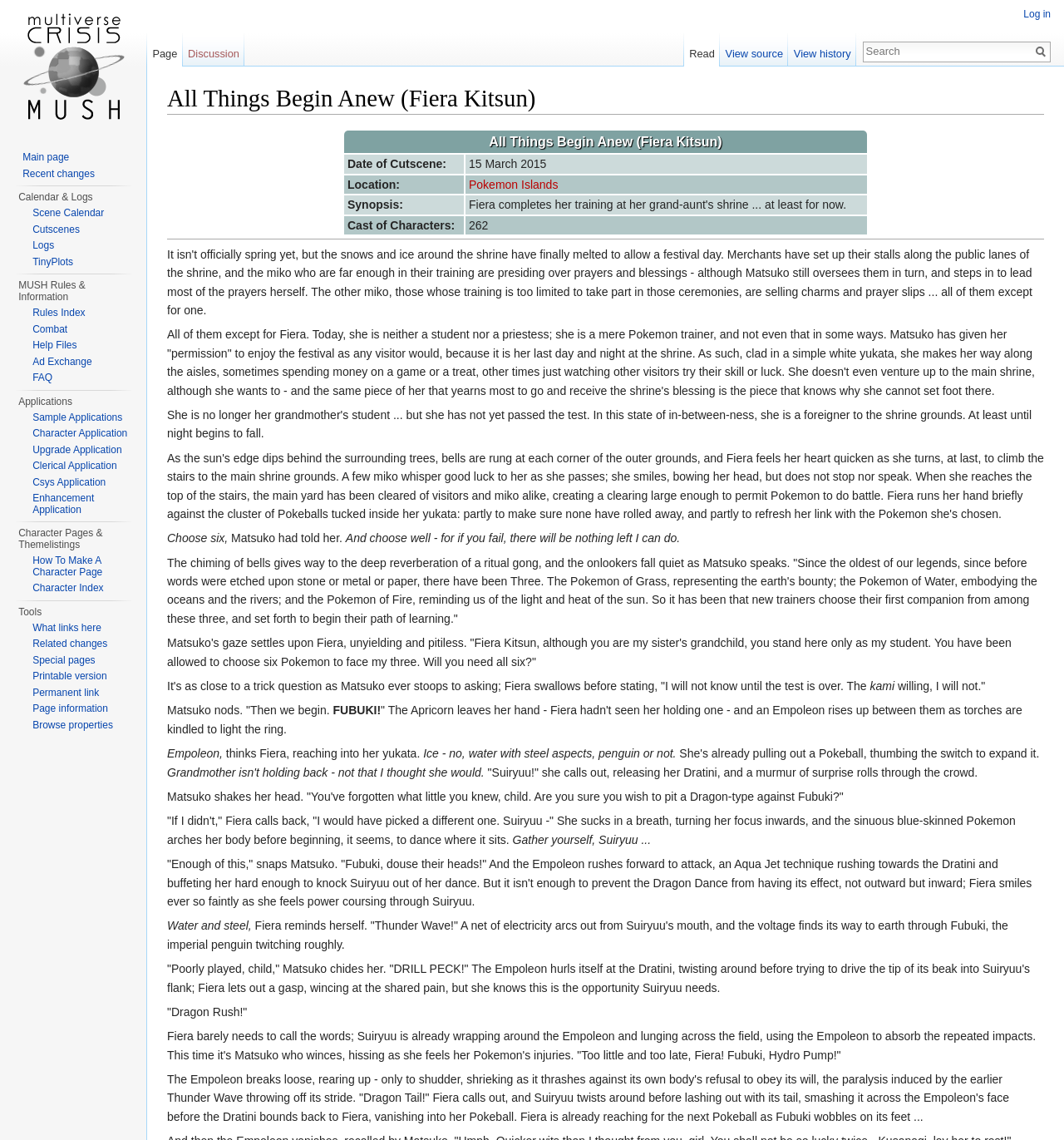Describe in detail what you see on the webpage.

This webpage is about a character named Fiera Kitsun in a Multiverse Crisis MUSH, a type of online role-playing game. At the top of the page, there is a heading with the character's name and a navigation menu with links to various sections of the game, including personal tools, namespaces, views, and search.

Below the navigation menu, there is a table with information about the character's cutscene, including the date, location, and synopsis. The table has several rows, each with a column header and a corresponding value.

Following the table, there is a block of text that describes a scene where Fiera is taking a test administered by her instructor, Matsuko. The scene is set in a shrine, and Fiera is tasked with choosing six Pokémon to face Matsuko's three. The text describes the battle between Fiera's Dratini and Matsuko's Empoleon, including the moves used by each Pokémon.

At the bottom of the page, there are several navigation menus with links to various sections of the game, including the main page, recent changes, calendar and logs, MUSH rules and information, and applications.